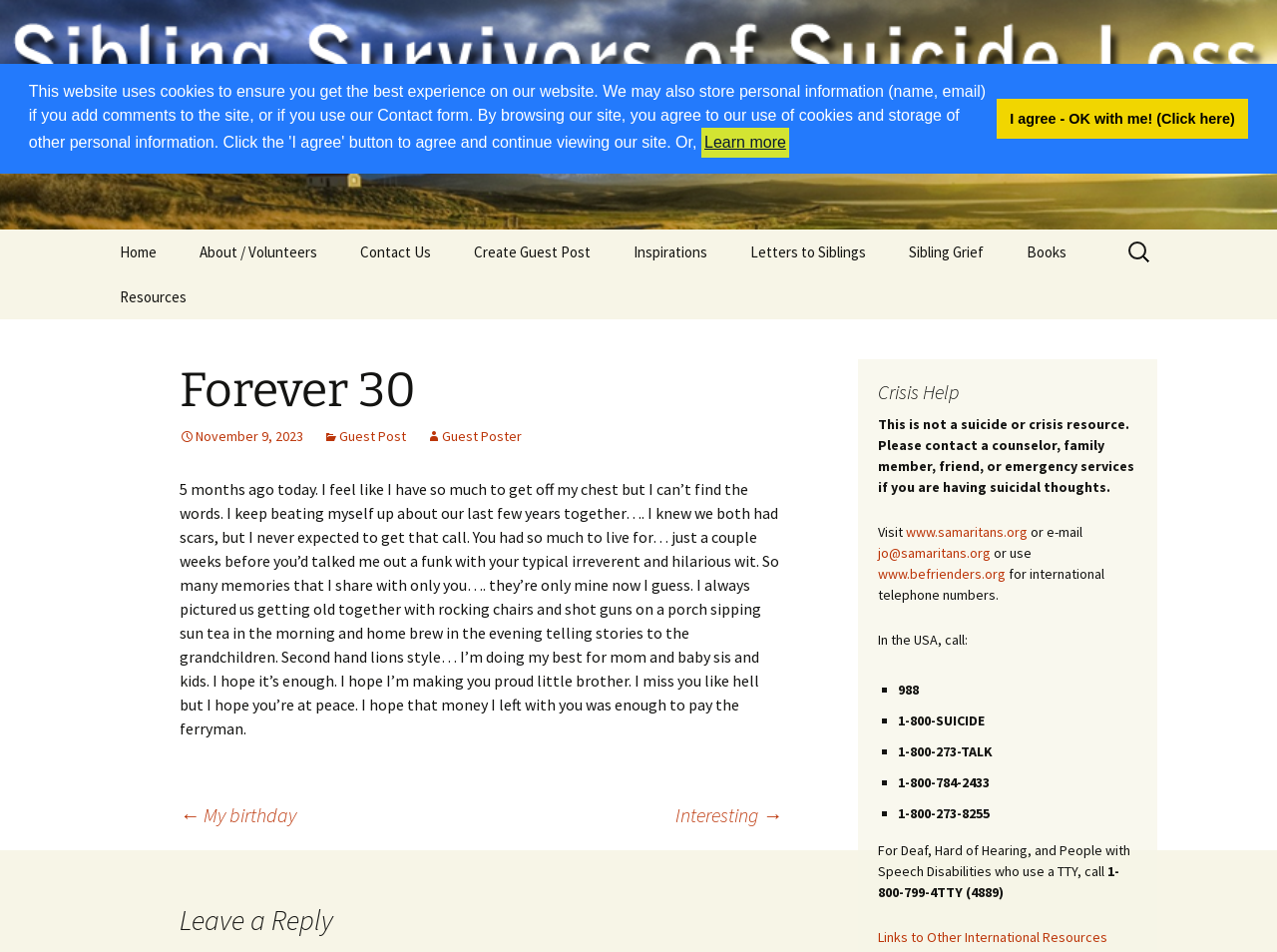What is the crisis helpline number in the USA?
Answer the question with a single word or phrase by looking at the picture.

1-800-273-TALK